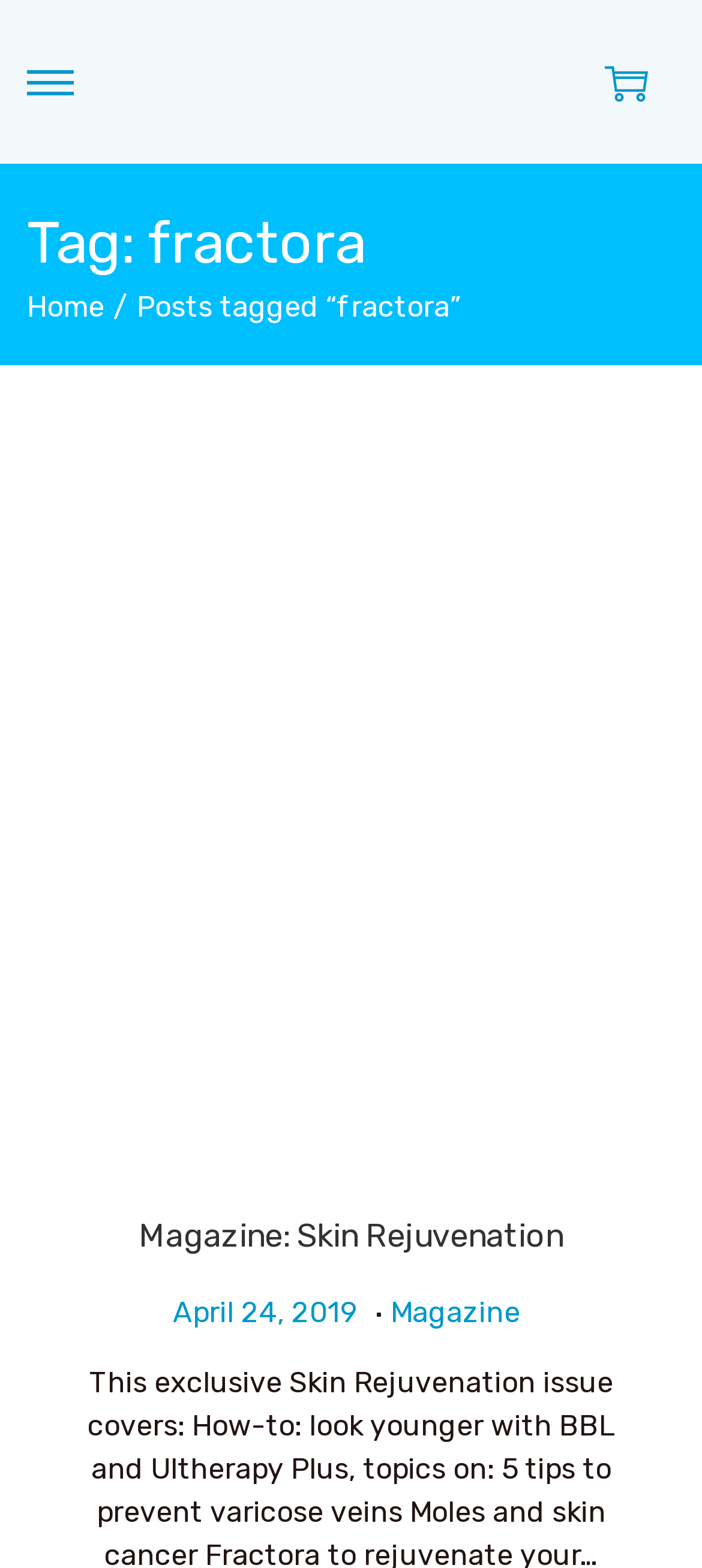Identify the bounding box coordinates for the UI element described as: "Home". The coordinates should be provided as four floats between 0 and 1: [left, top, right, bottom].

[0.038, 0.185, 0.149, 0.207]